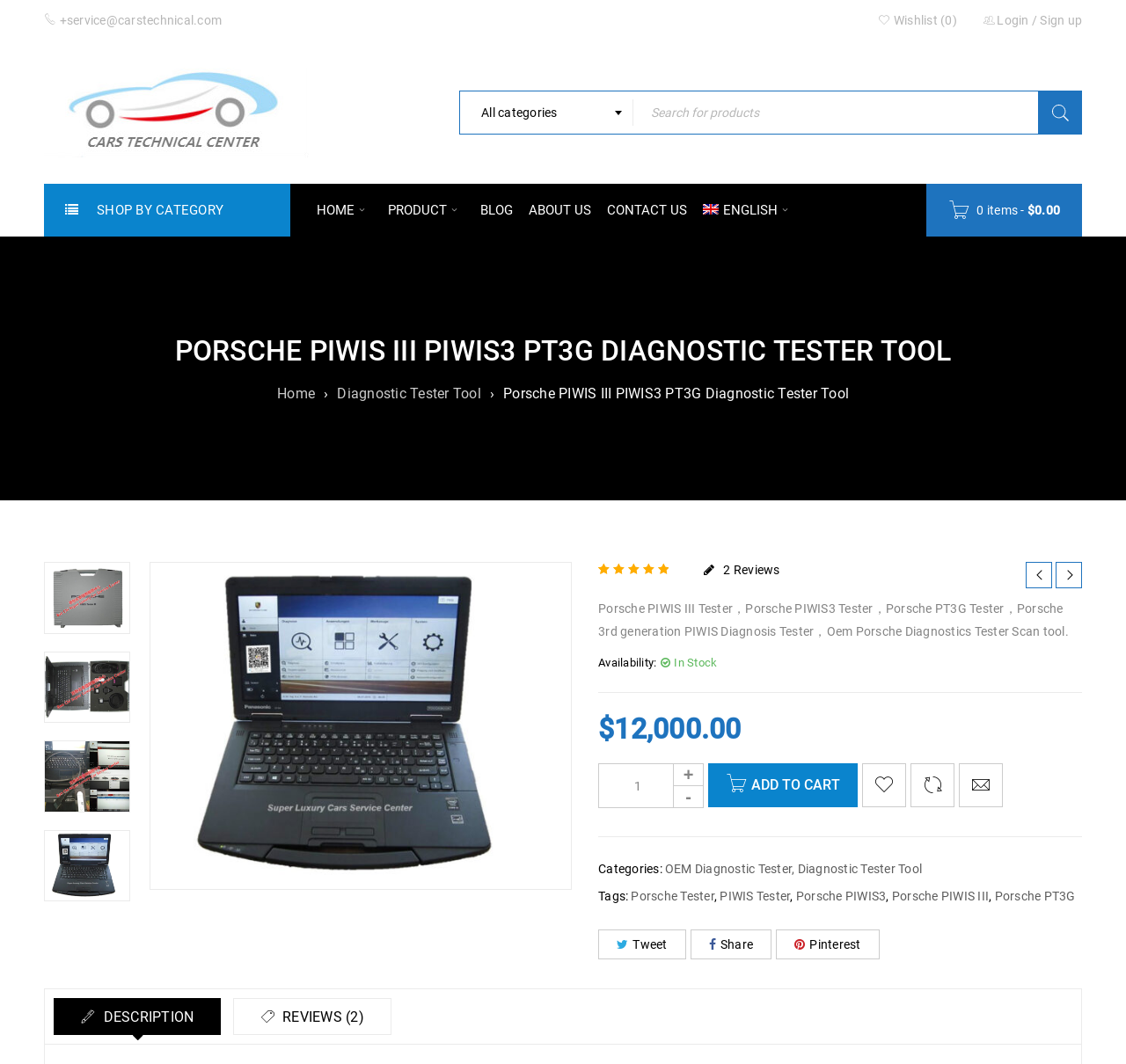Summarize the contents and layout of the webpage in detail.

This webpage is about a Porsche PIWIS III PIWIS3 PT3G Diagnostic Tester Tool, a product offered by Super Luxury Cars Service Center. At the top of the page, there is a login and sign-up section, along with a wishlist link and a search bar. Below that, there is a navigation menu with links to different categories, including Home, Product, Blog, About Us, and Contact Us.

The main content of the page is divided into sections. The first section displays the product name, Porsche PIWIS III PIWIS3 PT3G Diagnostic Tester Tool, in a large font. Below that, there is a breadcrumb navigation showing the path from Home to Diagnostic Tester Tool. 

On the left side of the page, there are five small images, likely representing different products or categories. Below these images, there is a large image of the product, taking up most of the width of the page.

The product information section displays the product's rating, 5 out of 5 based on 2 customer reviews. There is also a short product description, availability information, and pricing details. The price is $12,000.00, and there are buttons to add the product to the cart or wishlist.

Below the product information, there are links to categories and tags related to the product, including OEM Diagnostic Tester, Diagnostic Tester Tool, Porsche Tester, PIWIS Tester, and others.

The page also features social media sharing links, including Tweet, Share, and Pinterest. At the bottom of the page, there is a tab list with two tabs, Description and Reviews, allowing users to switch between the product description and customer reviews.